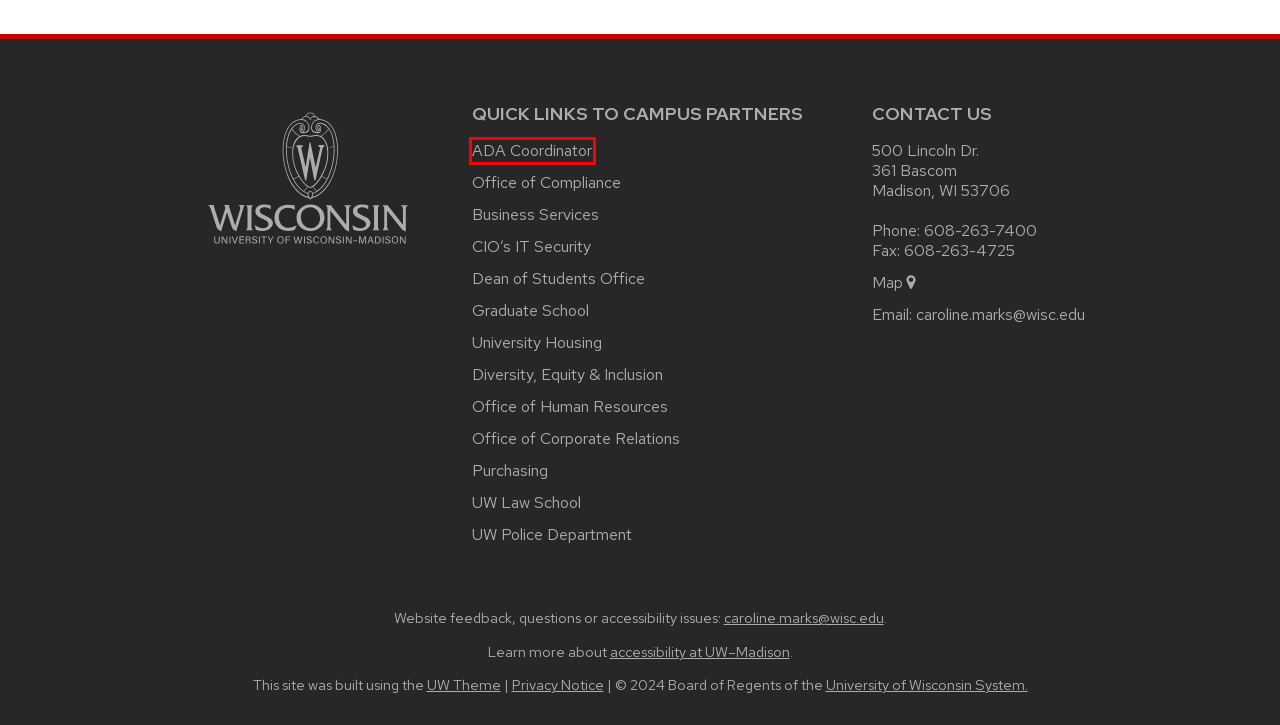You have a screenshot of a webpage with a red bounding box around an element. Identify the webpage description that best fits the new page that appears after clicking the selected element in the red bounding box. Here are the candidates:
A. University of Wisconsin Law School | Law In Action
B. Four principles of cybersecurity - UW–⁠Madison Information Technology
C. Home - Diversity, Equity & Inclusion
D. Campus Map | University of Wisconsin–Madison
E. Office of Compliance – University of Wisconsin-Madison – UW–Madison
F. Americans with Disabilities Act (ADA) – Office of Compliance – UW–Madison
G. Home - UW–Madison Police Department
H. Division of Business Services – UW–Madison

F